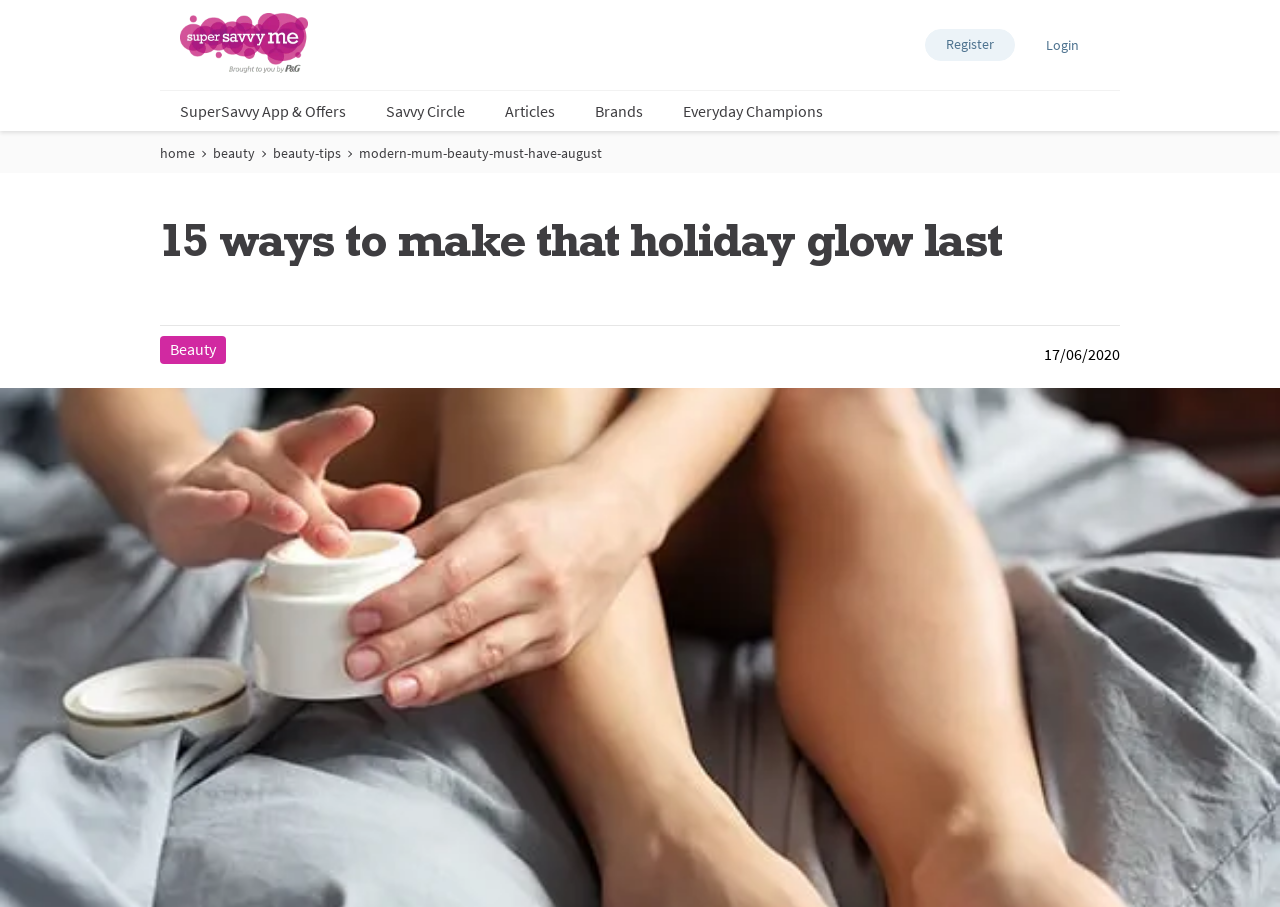Identify the bounding box coordinates for the element you need to click to achieve the following task: "Go to beauty tips". The coordinates must be four float values ranging from 0 to 1, formatted as [left, top, right, bottom].

[0.213, 0.159, 0.266, 0.179]